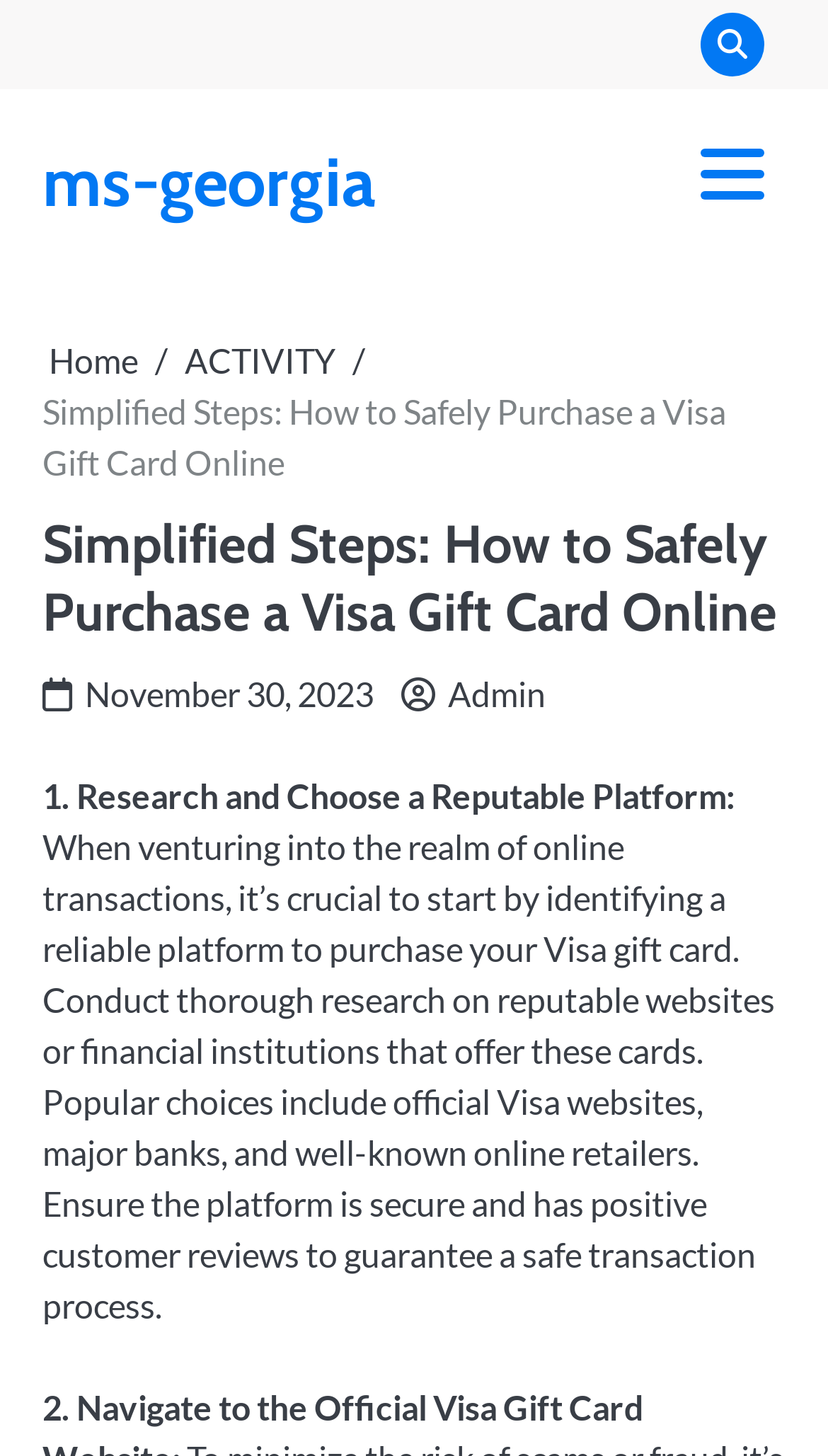Describe all the significant parts and information present on the webpage.

The webpage is about safely purchasing a Visa gift card online. At the top-right corner, there is a link and a button that controls the primary menu. Below the button, there is a navigation section with breadcrumbs, which includes links to "Home" and "ACTIVITY". 

Next to the navigation section, there is a header with a heading that matches the title of the webpage, "Simplified Steps: How to Safely Purchase a Visa Gift Card Online". Below the heading, there is a link with the date "November 30, 2023", and a time element. Further to the right, there is a link with the text "Admin".

The main content of the webpage starts with a static text "1. Research and Choose a Reputable Platform:", followed by a paragraph of text that explains the importance of identifying a reliable platform to purchase a Visa gift card. The text suggests conducting thorough research on reputable websites or financial institutions, such as official Visa websites, major banks, and well-known online retailers, to ensure a safe transaction process.